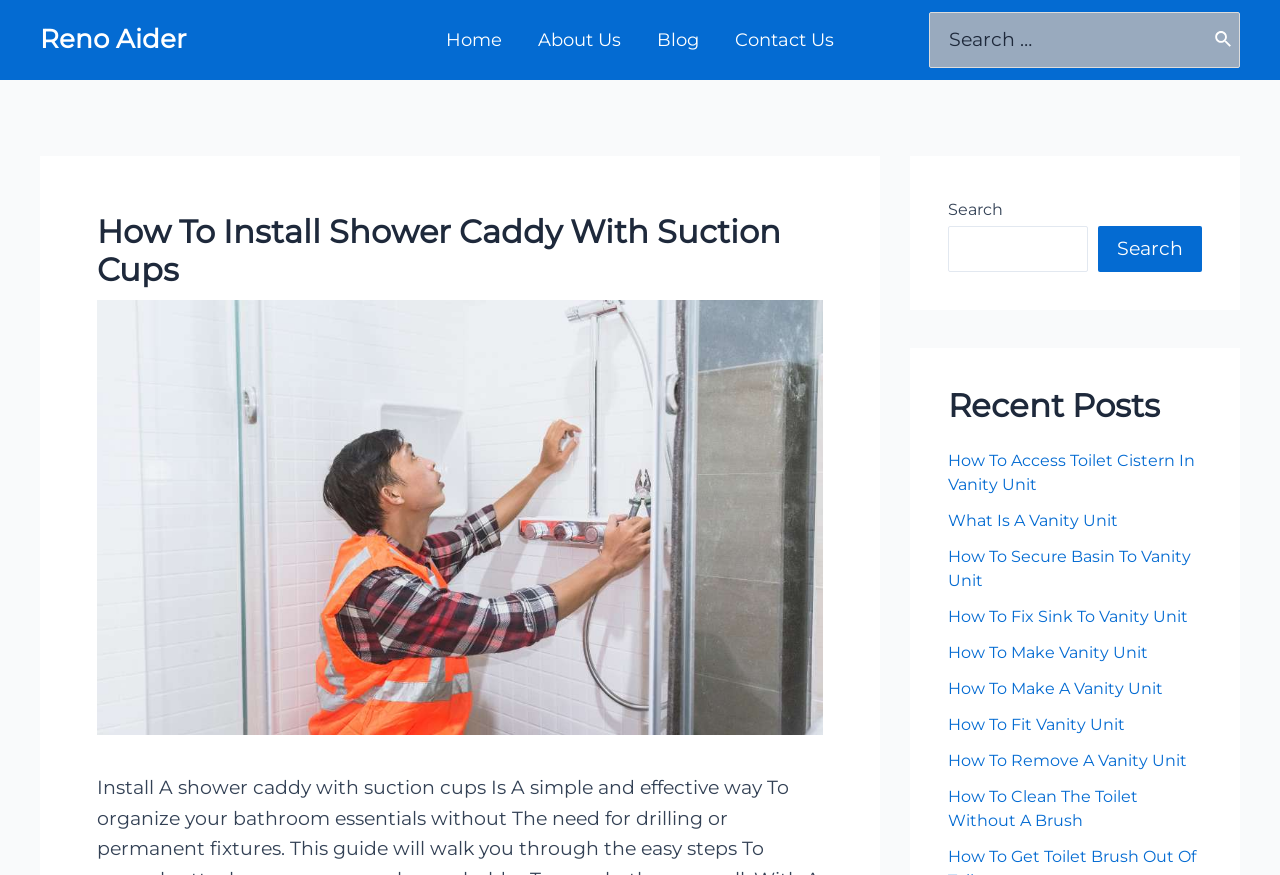Determine the bounding box of the UI component based on this description: "Contact Us". The bounding box coordinates should be four float values between 0 and 1, i.e., [left, top, right, bottom].

[0.56, 0.0, 0.666, 0.091]